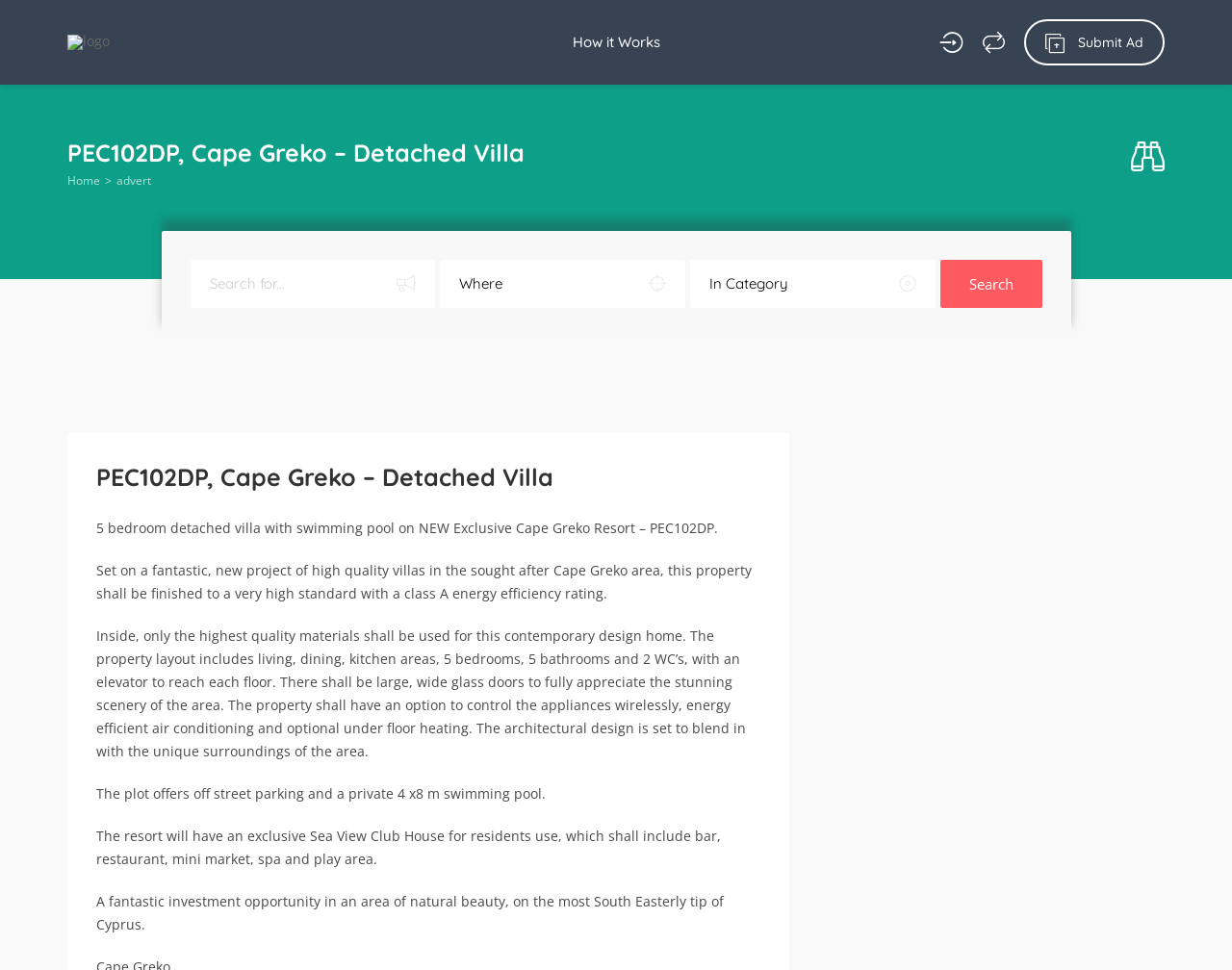Locate the bounding box coordinates of the region to be clicked to comply with the following instruction: "Click the logo". The coordinates must be four float numbers between 0 and 1, in the form [left, top, right, bottom].

[0.055, 0.036, 0.25, 0.052]